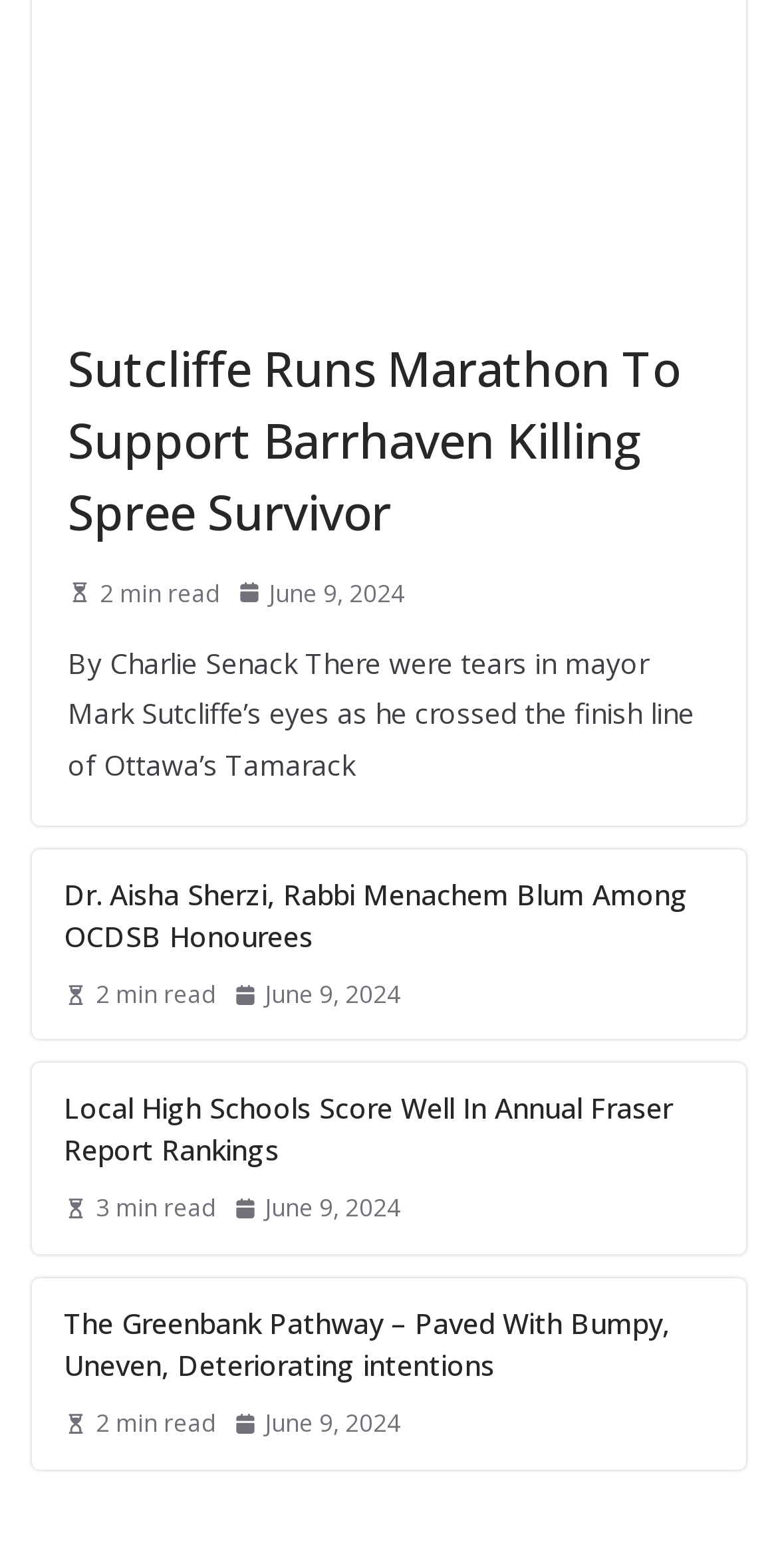How long does it take to read the second article?
Your answer should be a single word or phrase derived from the screenshot.

2 min